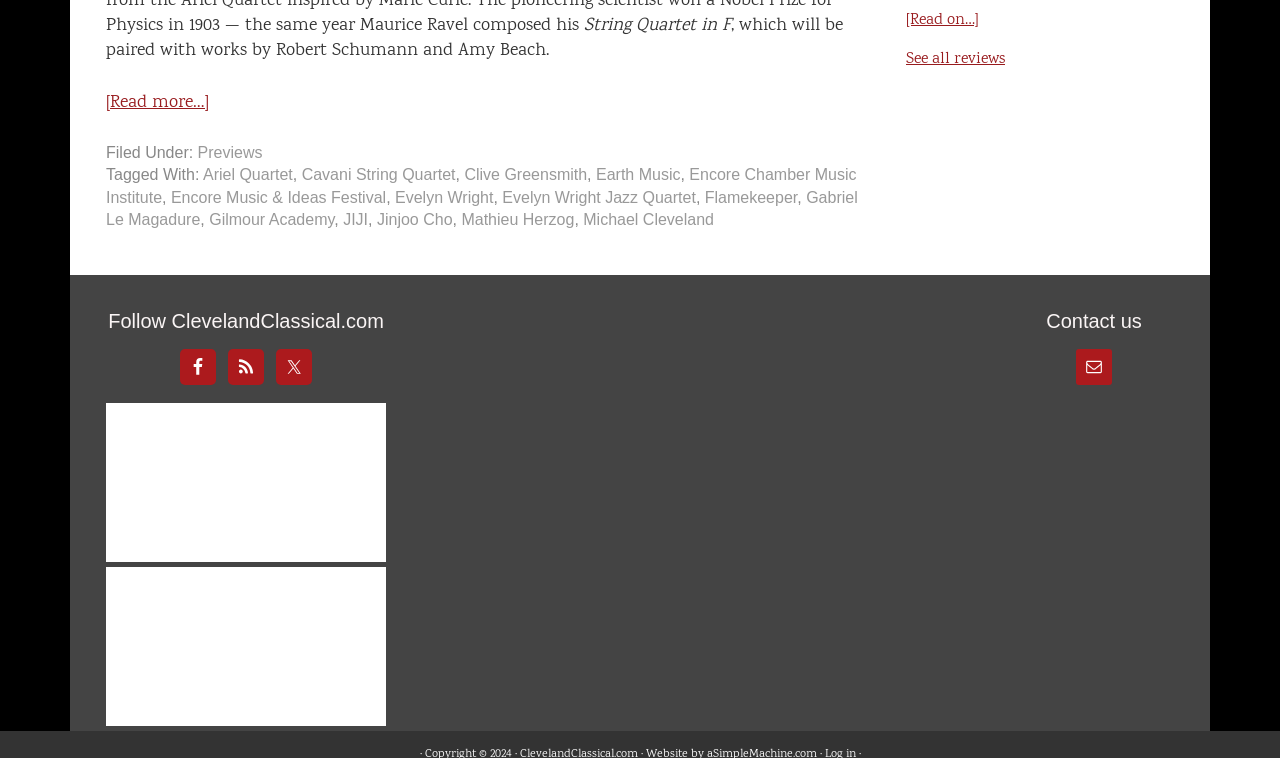Please provide the bounding box coordinates for the element that needs to be clicked to perform the instruction: "Fill in the 'Name' field". The coordinates must consist of four float numbers between 0 and 1, formatted as [left, top, right, bottom].

None